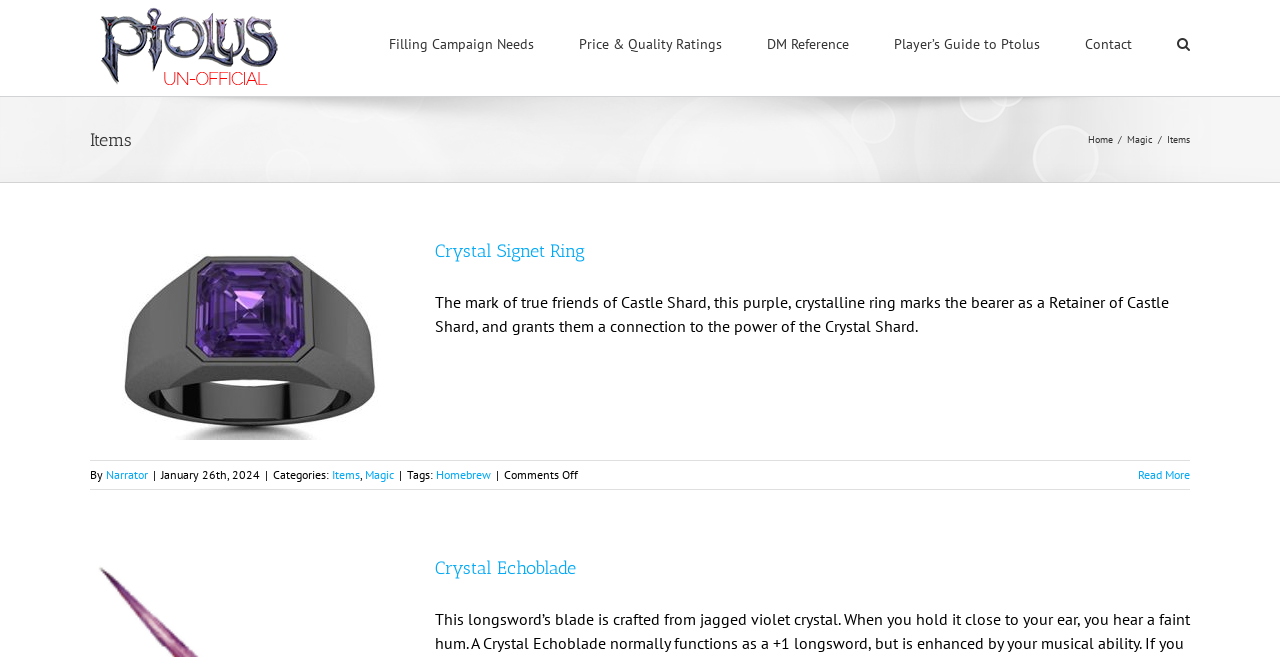Specify the bounding box coordinates of the region I need to click to perform the following instruction: "View the Player’s Guide to Ptolus". The coordinates must be four float numbers in the range of 0 to 1, i.e., [left, top, right, bottom].

[0.698, 0.0, 0.812, 0.128]